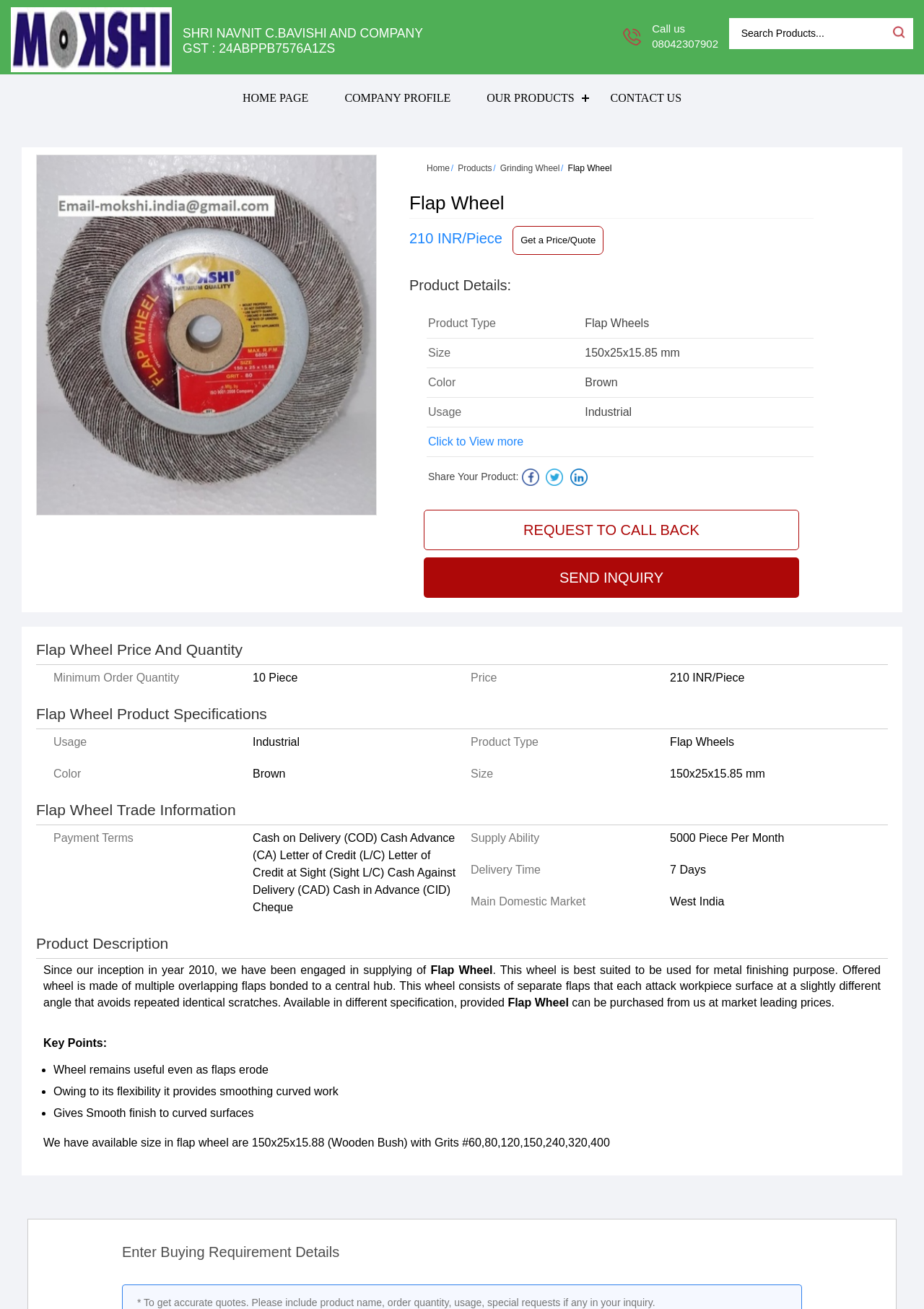Locate the bounding box coordinates of the element I should click to achieve the following instruction: "Get a price quote".

[0.555, 0.173, 0.653, 0.195]